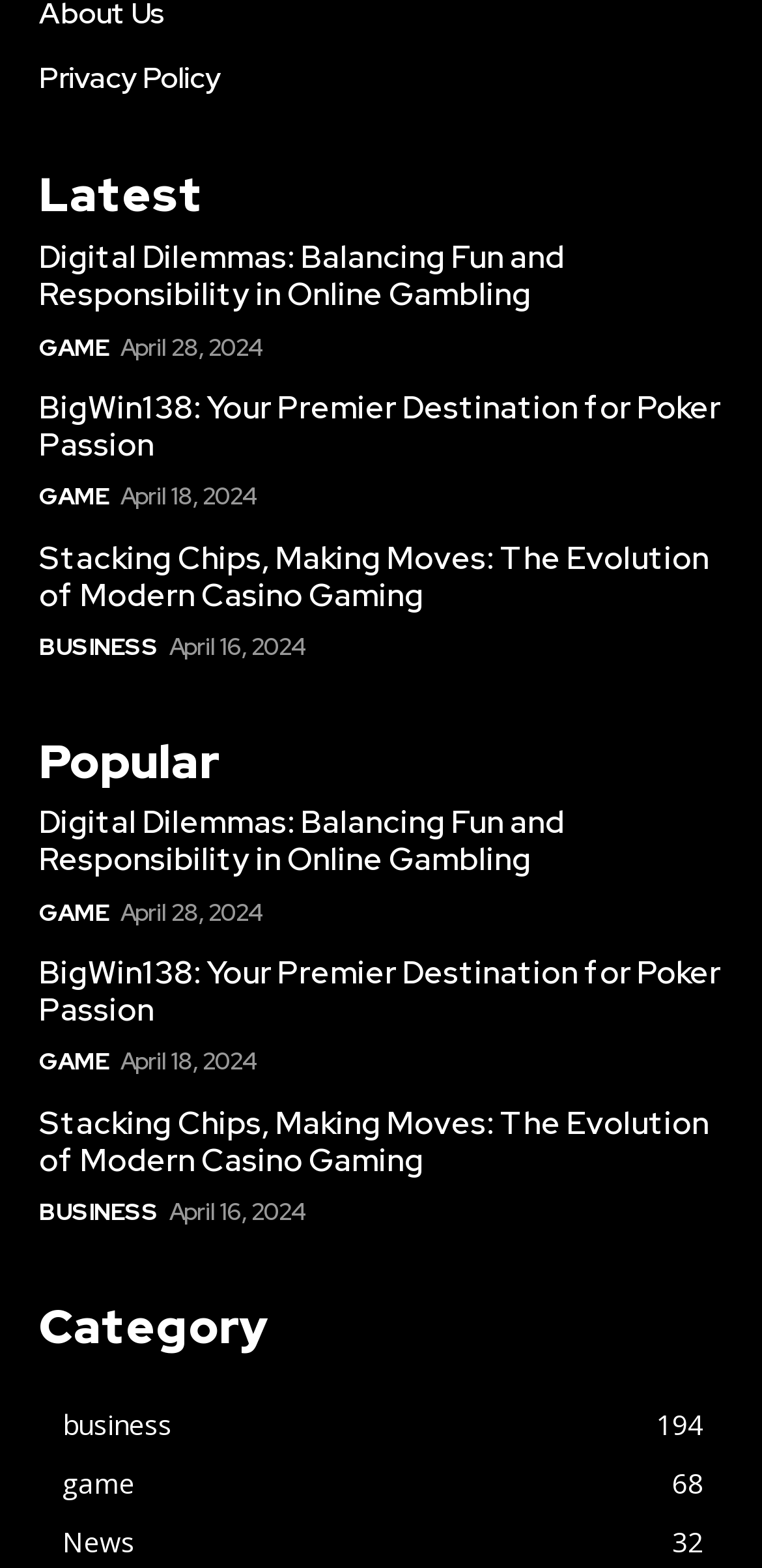What is the title of the first article?
Based on the image, give a concise answer in the form of a single word or short phrase.

Digital Dilemmas